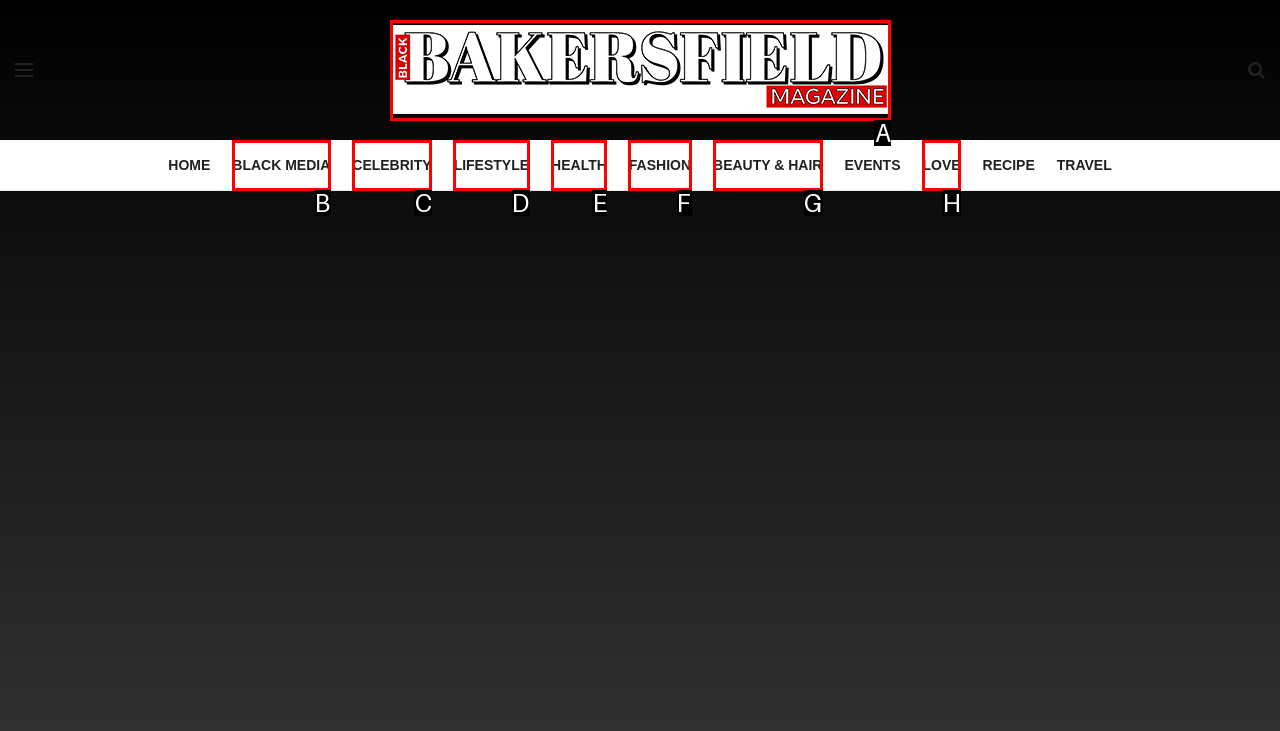Choose the option that aligns with the description: alt="Bakersfield Black Magazine"
Respond with the letter of the chosen option directly.

A